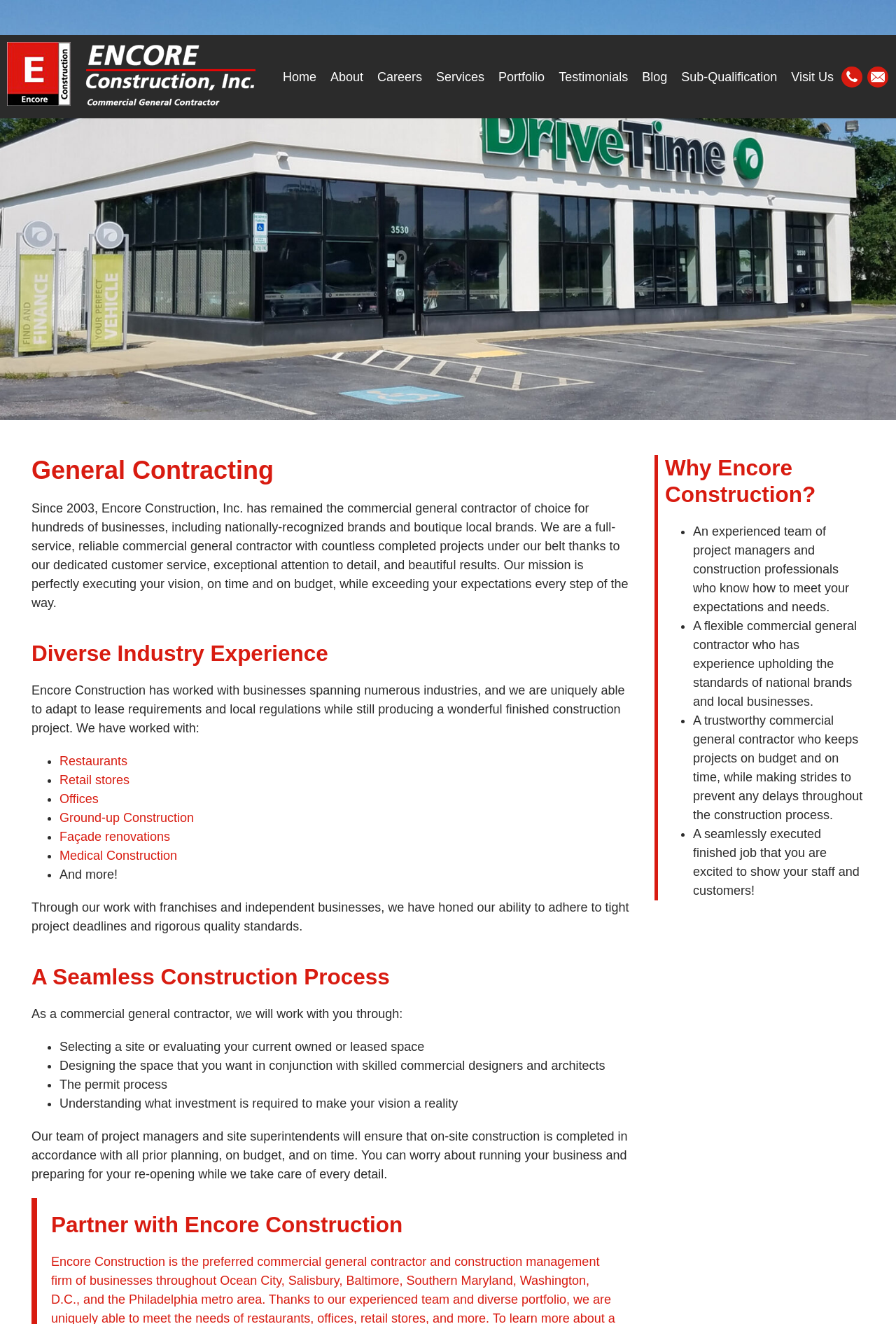Please specify the bounding box coordinates in the format (top-left x, top-left y, bottom-right x, bottom-right y), with values ranging from 0 to 1. Identify the bounding box for the UI component described as follows: Home

[0.308, 0.045, 0.361, 0.071]